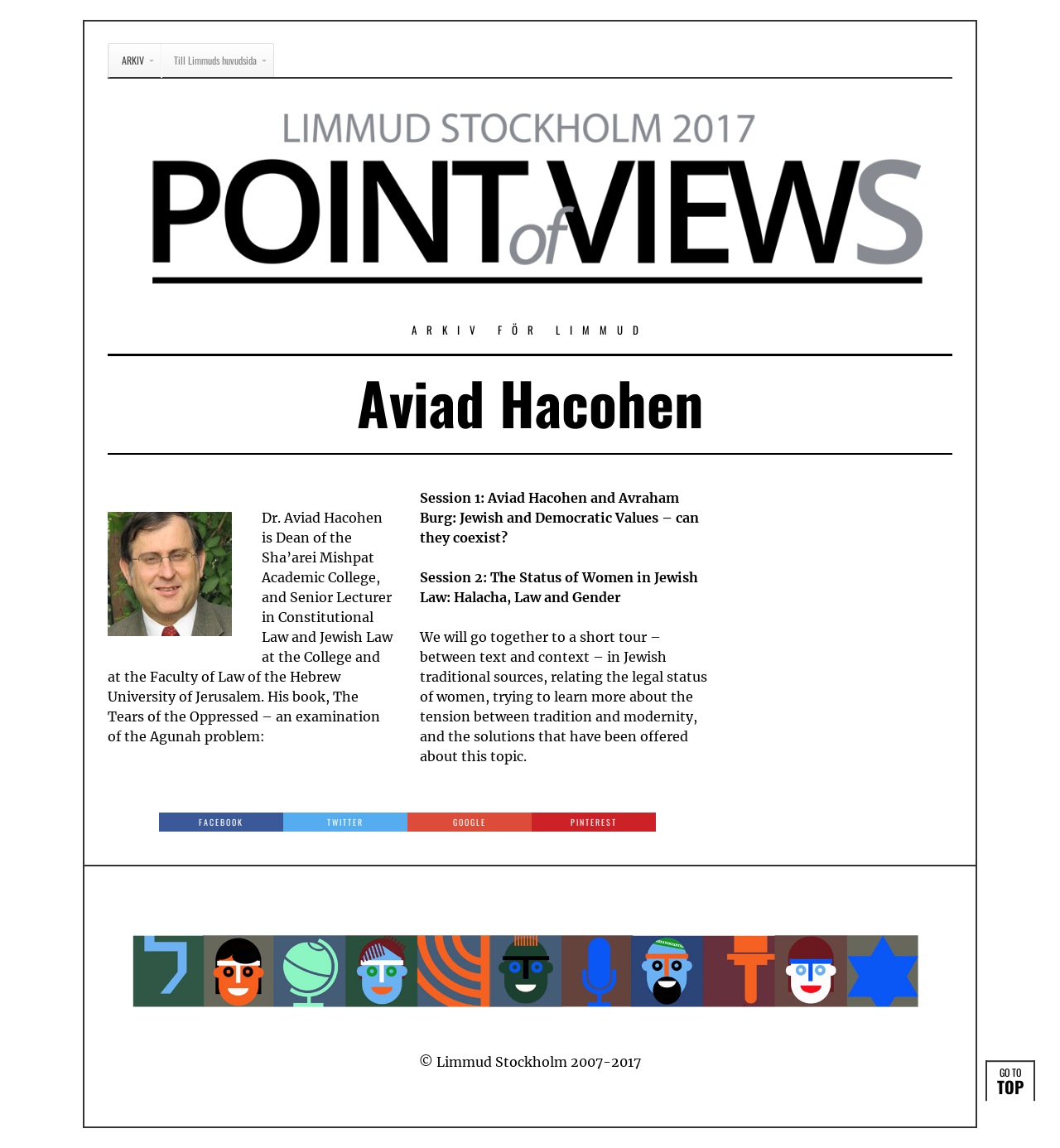Use a single word or phrase to answer the question:
What is the topic of Session 1?

Jewish and Democratic Values